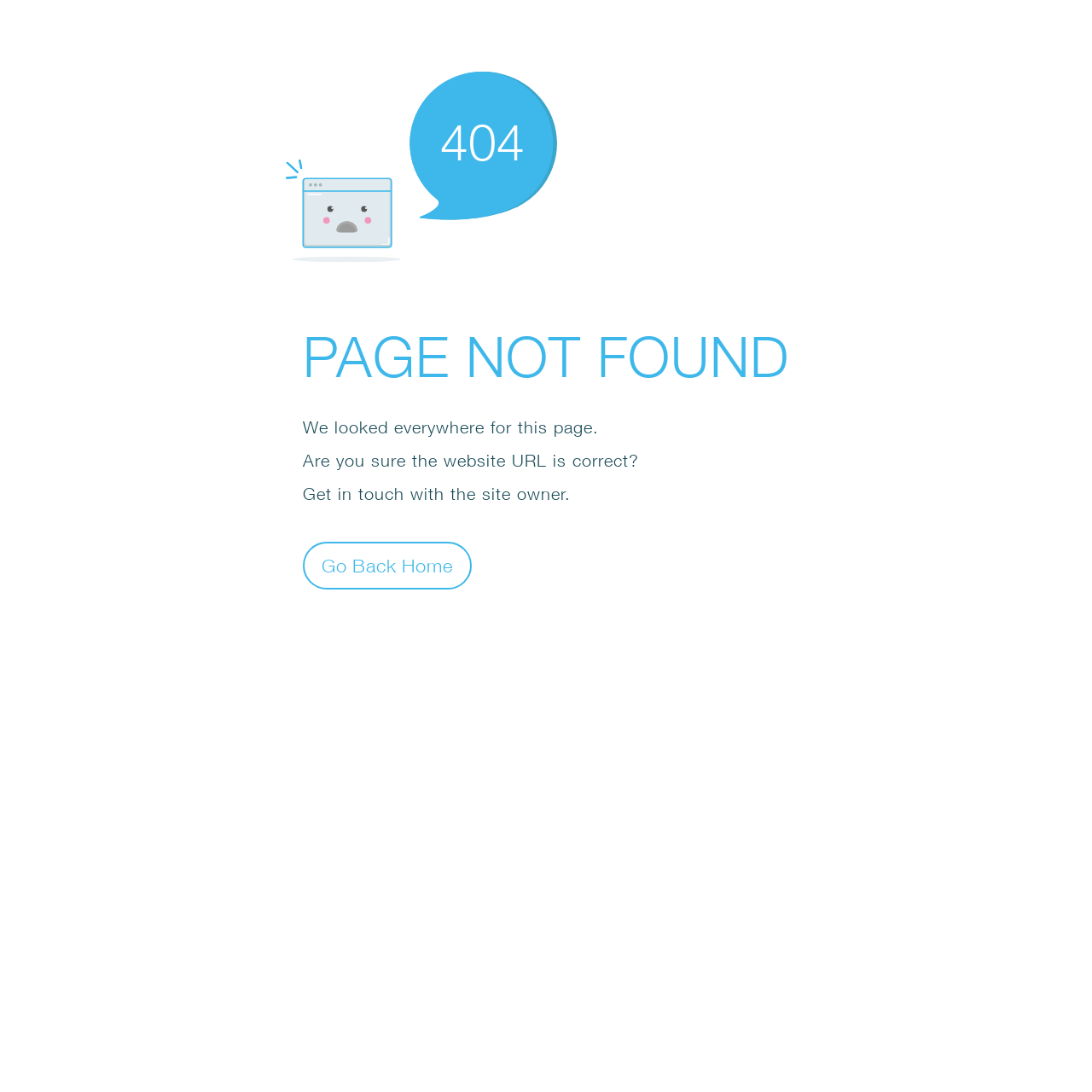What is the alternative option?
Please provide a detailed and comprehensive answer to the question.

The alternative option is displayed as a button 'Go Back Home' which is a sibling of the static text 'Get in touch with the site owner.' and it is positioned at the bottom of the error message section.